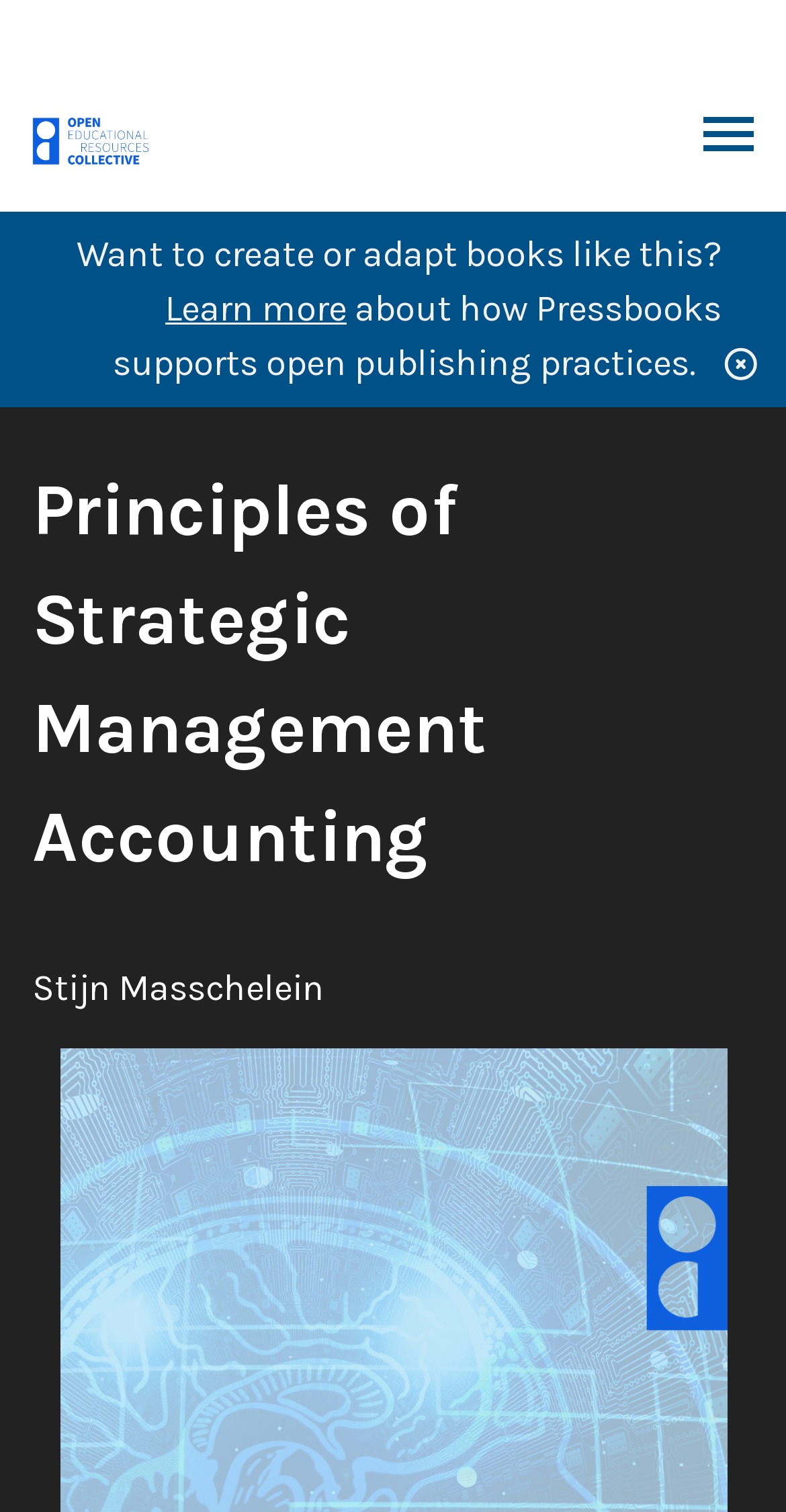Give an in-depth explanation of the webpage layout and content.

The webpage is about the "Principles of Strategic Management Accounting" and is part of the "Open Educational Resources Collective". At the top left, there is a logo for the collective, accompanied by a link to the collective's page. 

On the top right, there is a "Toggle Menu" link. Below the logo, there is a section that encourages users to create or adapt books, with a "Learn more" link and a brief description about Pressbooks supporting open publishing practices.

The main content of the page is focused on the book, with a prominent heading displaying the book title. Below the heading, there is information about the book's author, Stijn Masschelein, which is displayed in a clear and concise manner.